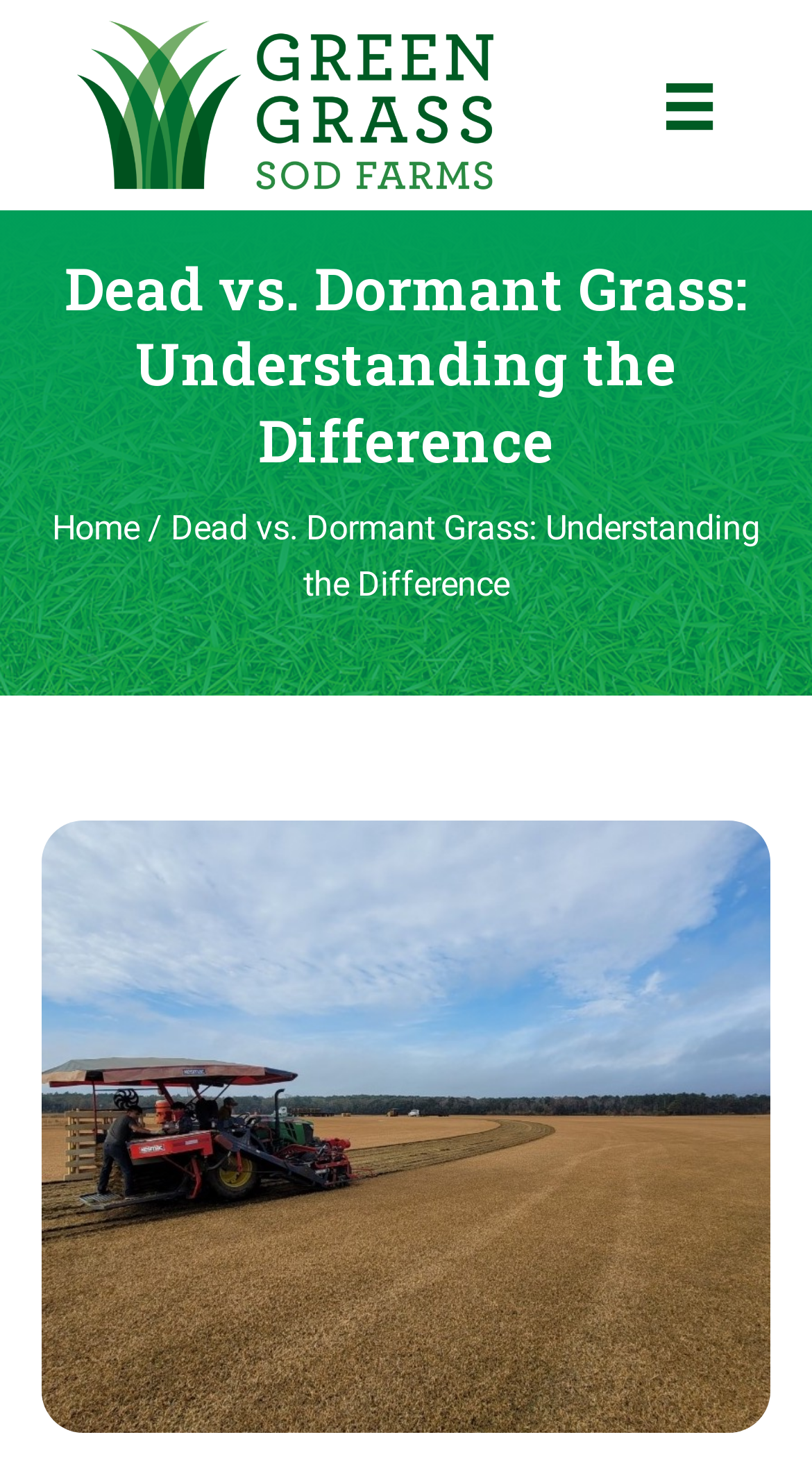Give a concise answer of one word or phrase to the question: 
What is the logo color of the website?

Green